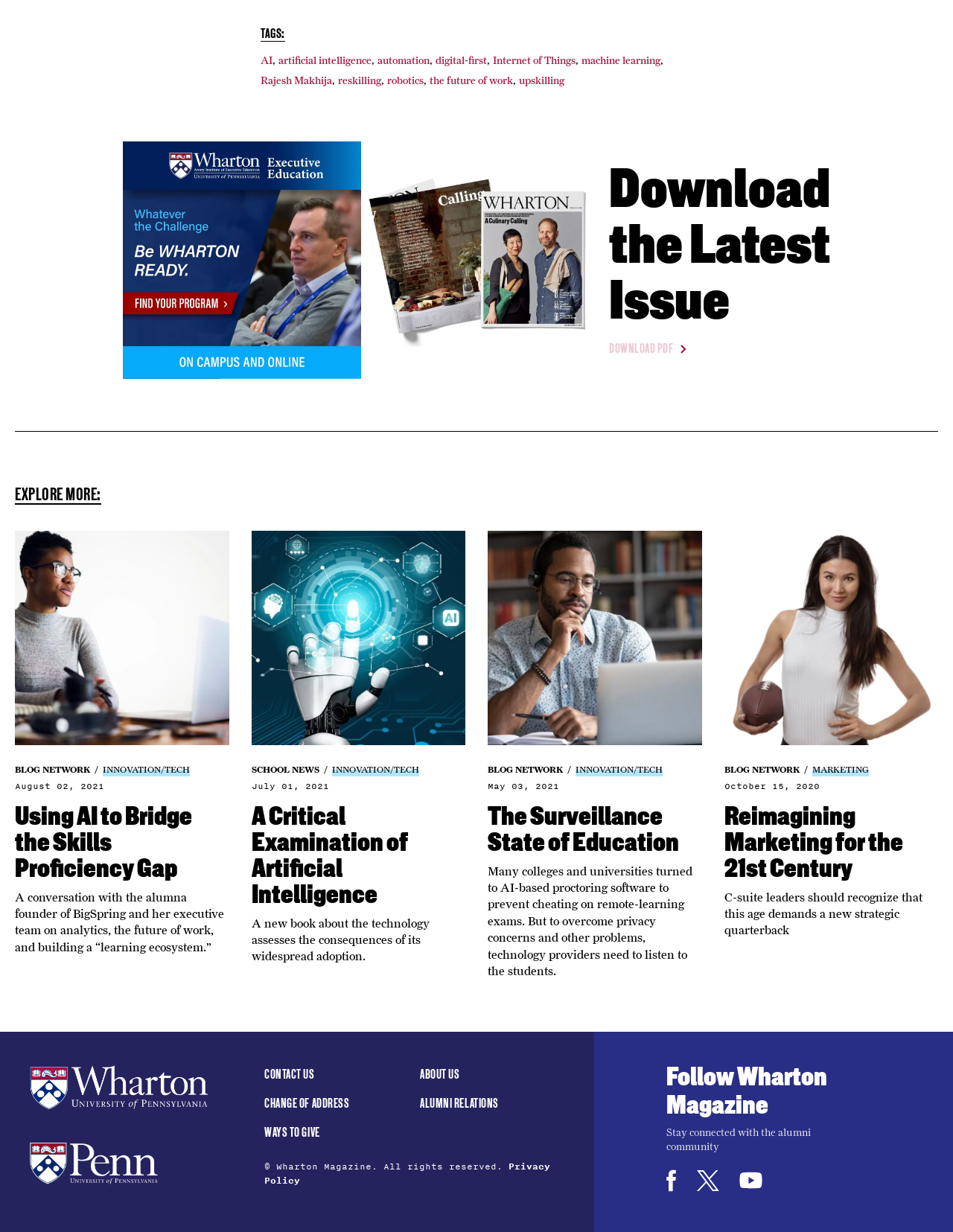Please locate the clickable area by providing the bounding box coordinates to follow this instruction: "Explore the 'Slideshow' region".

None